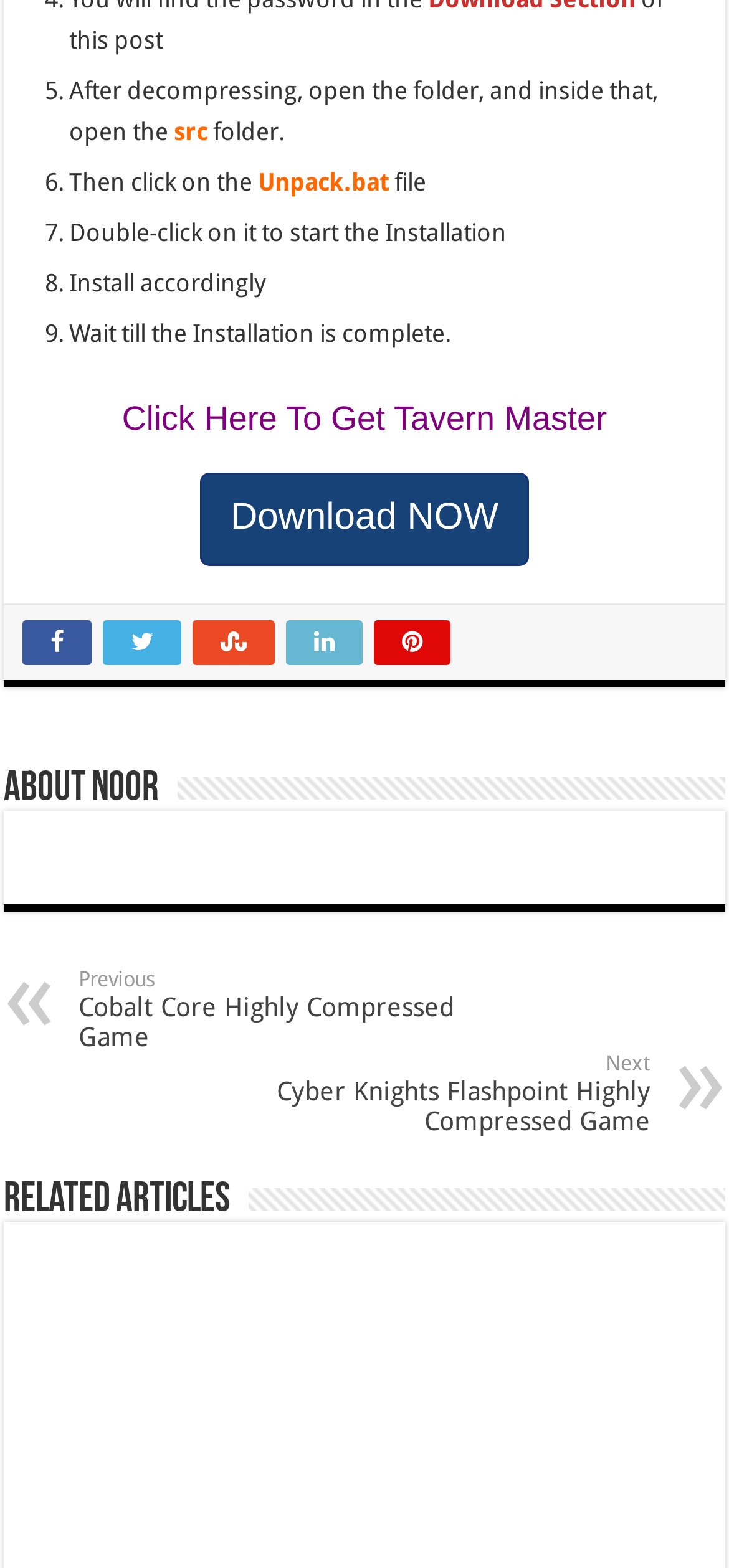Show the bounding box coordinates of the region that should be clicked to follow the instruction: "View related articles by clicking the 'Related Articles' heading."

[0.005, 0.751, 0.315, 0.779]